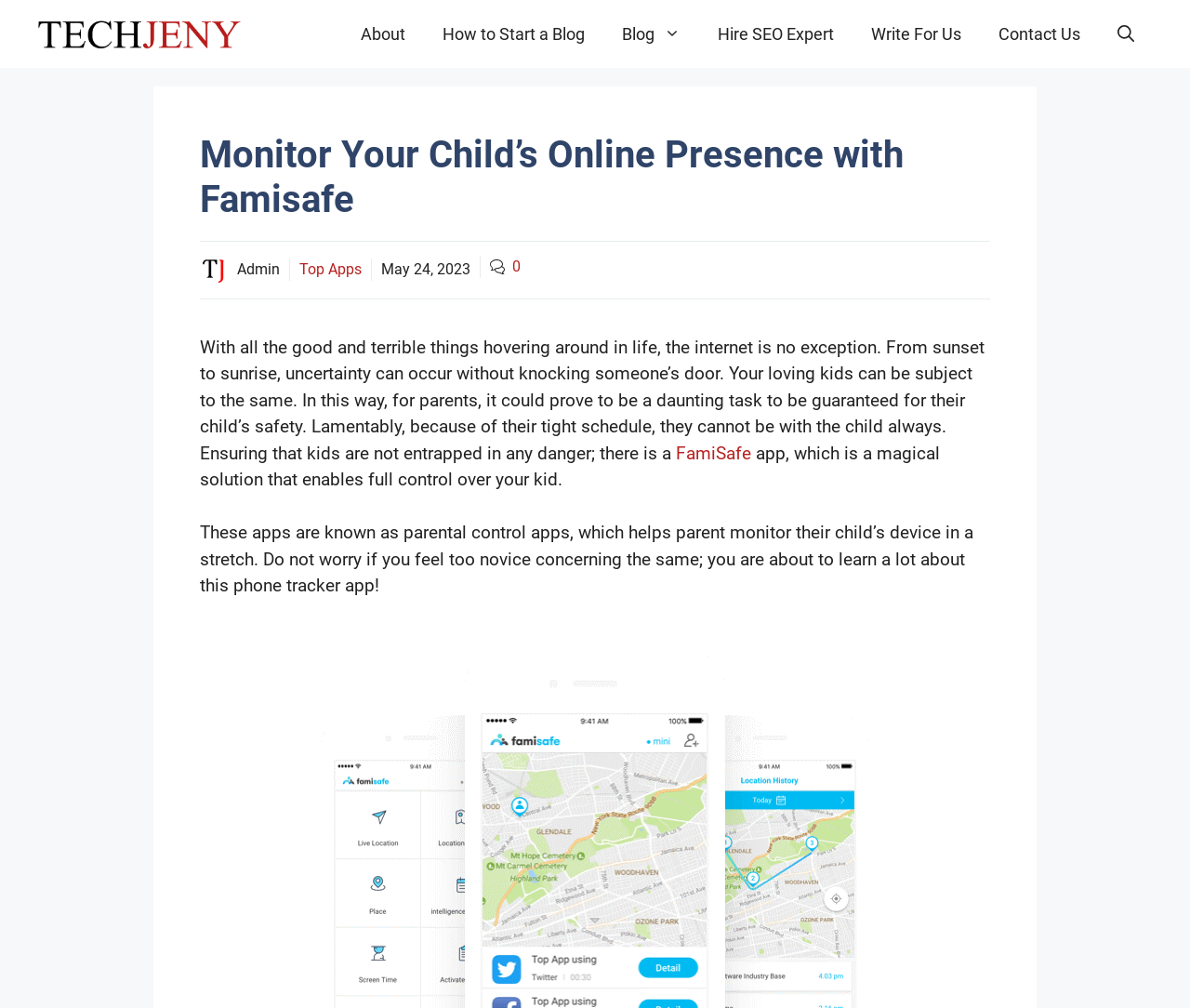What is the date of the article?
Based on the image, answer the question in a detailed manner.

I found the date of the article by reading the time element within the main content area, which displays the date 'May 24, 2023'.